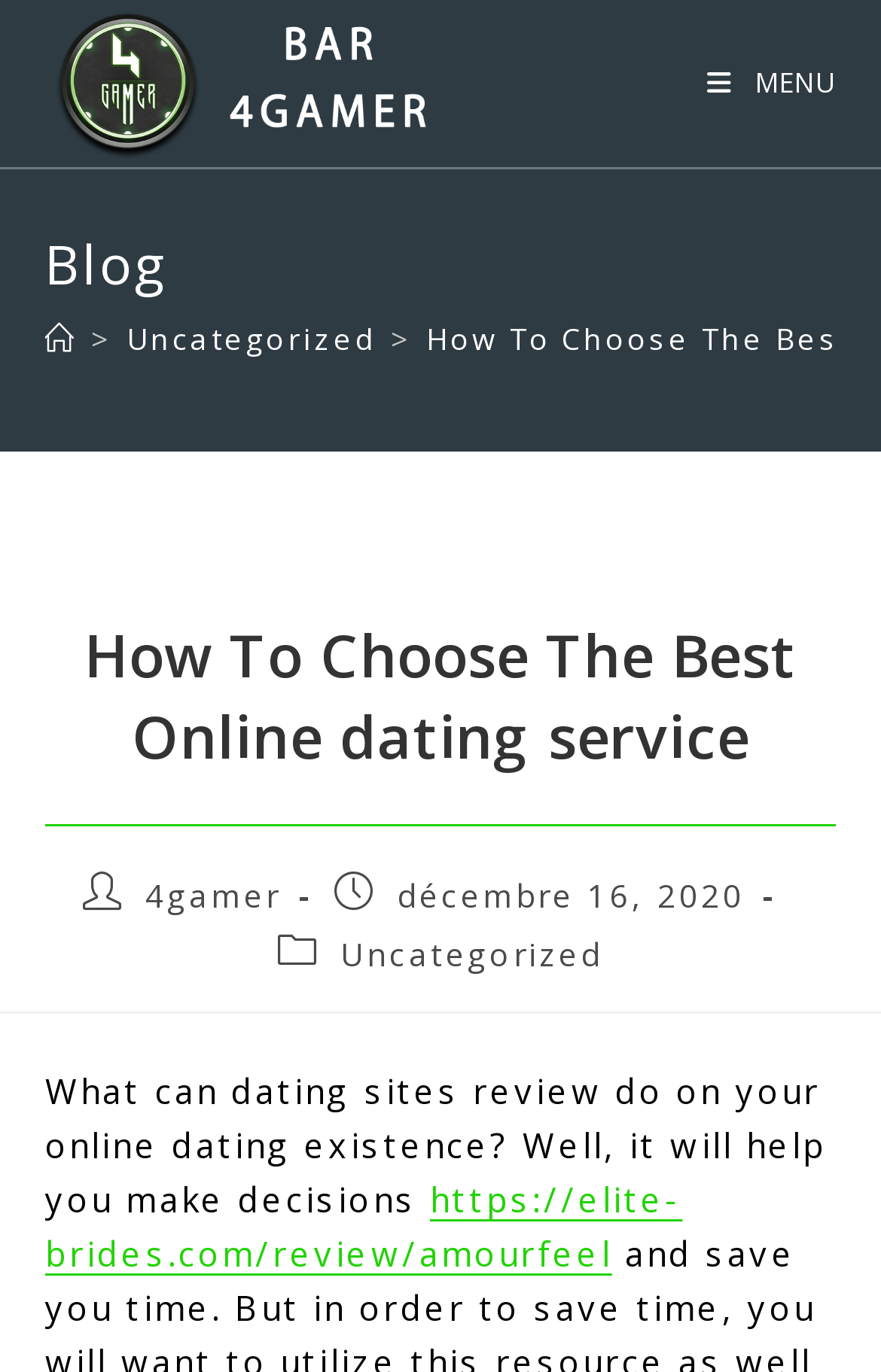Use a single word or phrase to answer the question: 
What is the category of the post?

Uncategorized